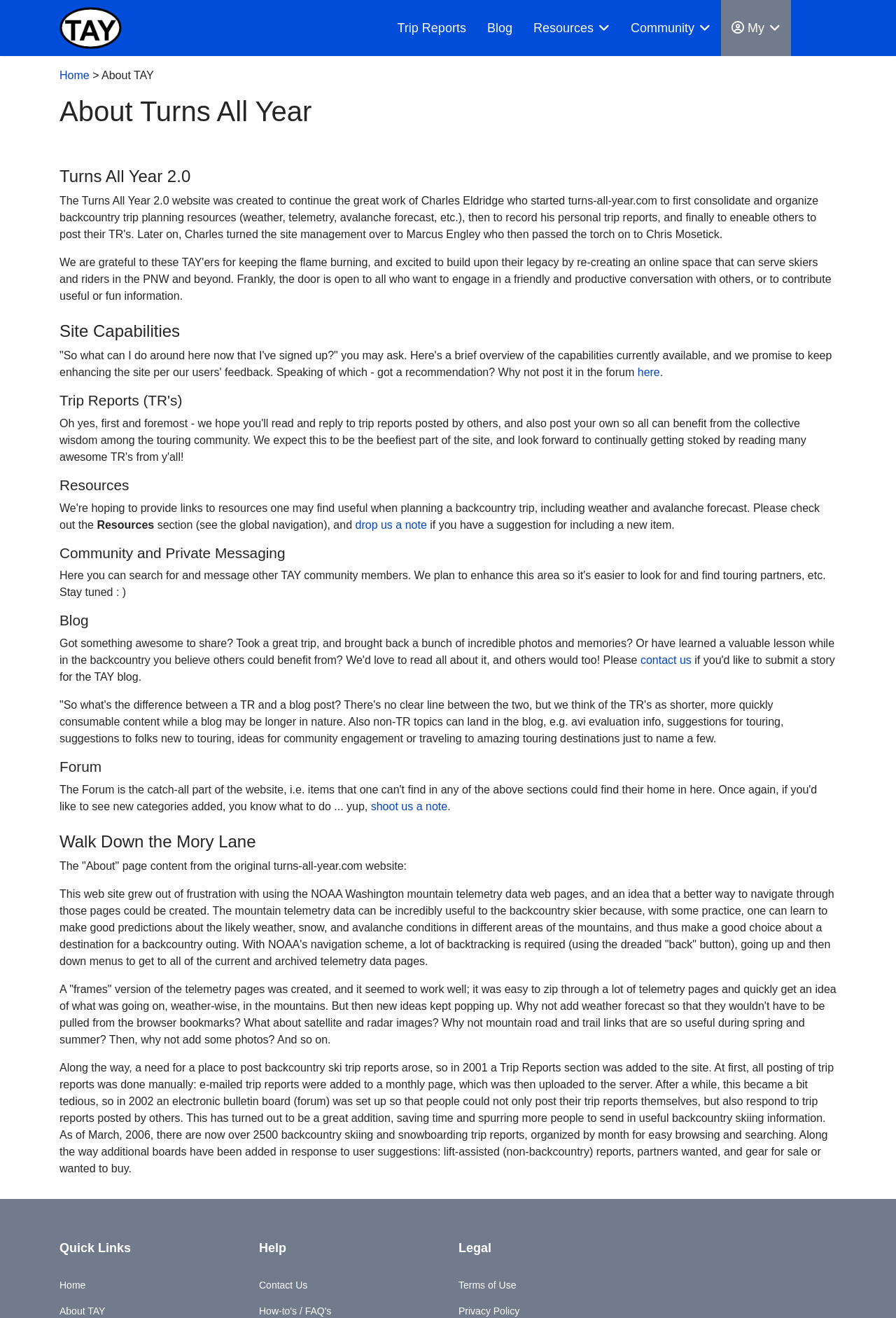Identify the bounding box for the described UI element: "Back to blog".

None